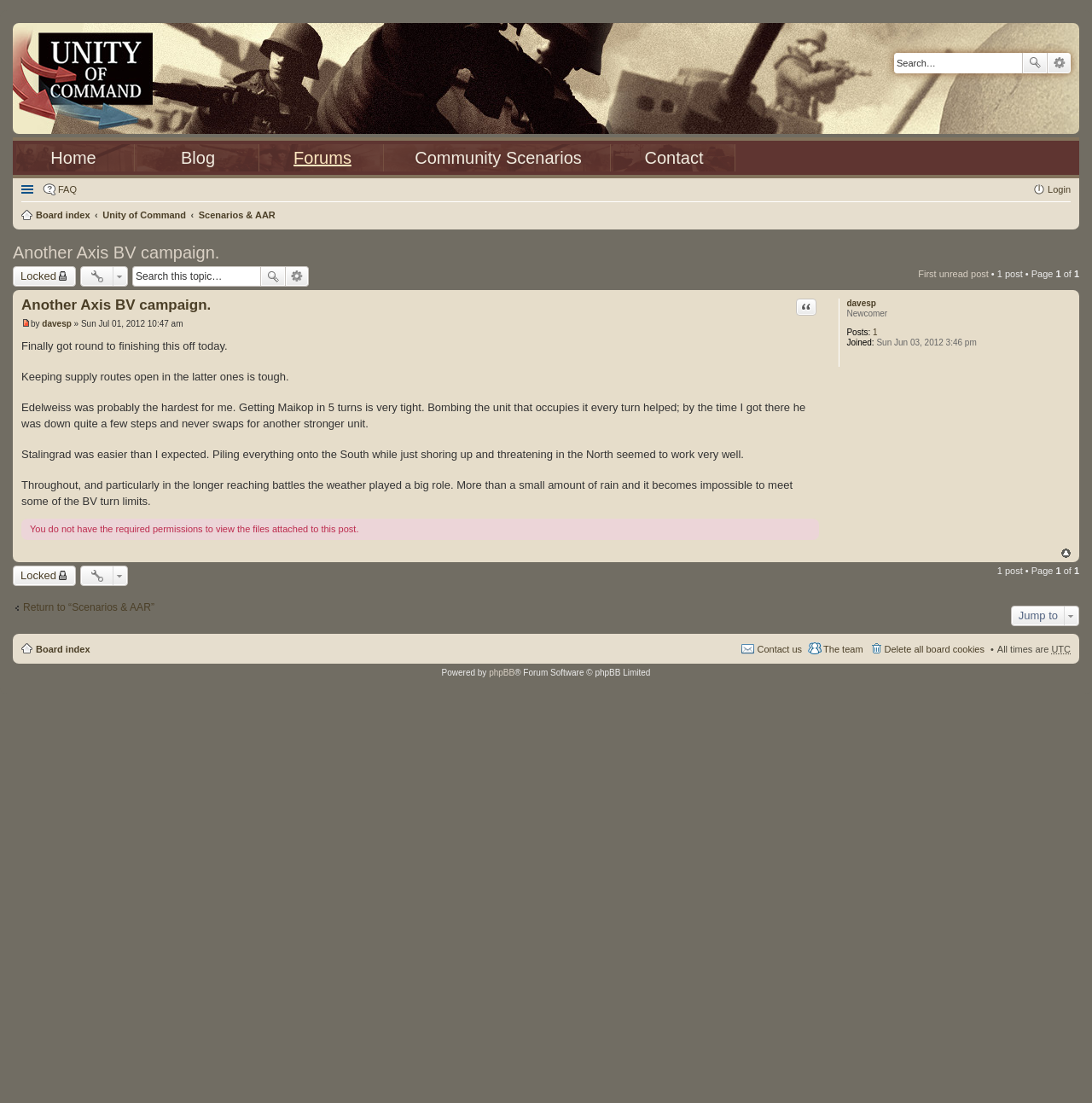Generate a thorough caption detailing the webpage content.

The webpage is a forum discussion page titled "Another Axis BV campaign." at the Unity of Command Forums. At the top, there is a search bar with a "Search" button and an "Advanced search" link. Below the search bar, there are several links to navigate to different sections of the forum, including "Home", "Blog", "Forums", "Community Scenarios", and "Contact".

On the left side, there is a menu bar with links to "Quick links", "FAQ", and "Login". Below this menu bar, there is another menu bar with links to "Board index", "Unity of Command", and "Scenarios & AAR".

The main content of the page is a discussion thread with a heading "Another Axis BV campaign." at the top. Below the heading, there is a link to "Locked" and a "Topic tools" button. There is also a search bar with a "Search this topic…" input field, a "Search" button, and an "Advanced search" link.

The discussion thread has a post from a user named "davesp" with a description "Newcomer" and information about their posts and join date. The post itself is a lengthy text discussing the user's experience with the Axis BV campaign, including their strategies and challenges.

Below the post, there are links to "Quote", "Unread post", and "Top". There is also a "Return to “Scenarios & AAR”" link and a "Jump to" dropdown menu.

At the bottom of the page, there is a content information section with a menu bar containing links to "Board index", "All times are UTC", and other options. There is also a copyright notice stating that the forum is powered by phpBB.